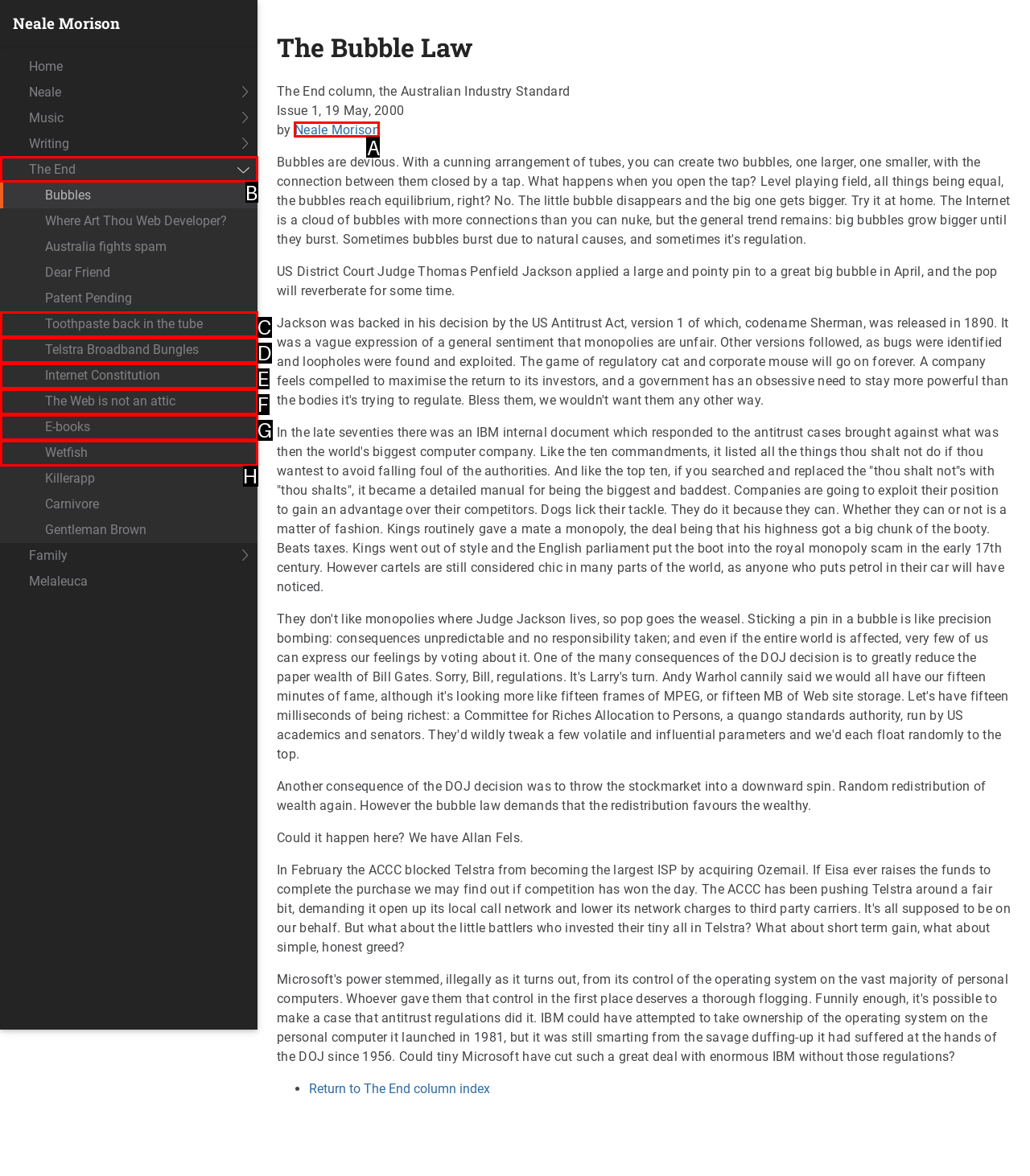Select the correct UI element to click for this task: Go to the 'The End' column.
Answer using the letter from the provided options.

B